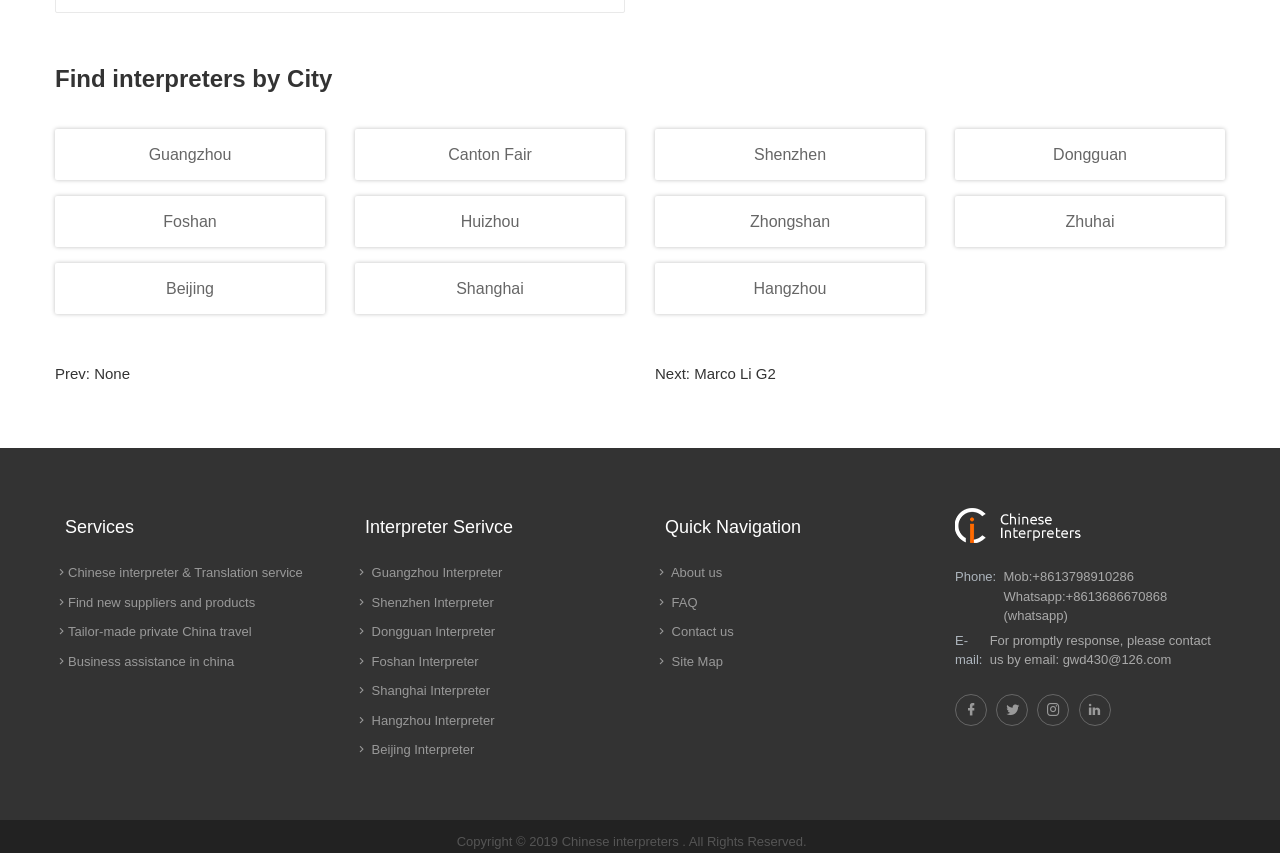Identify the bounding box coordinates of the specific part of the webpage to click to complete this instruction: "Go to Canton Fair".

[0.277, 0.151, 0.488, 0.211]